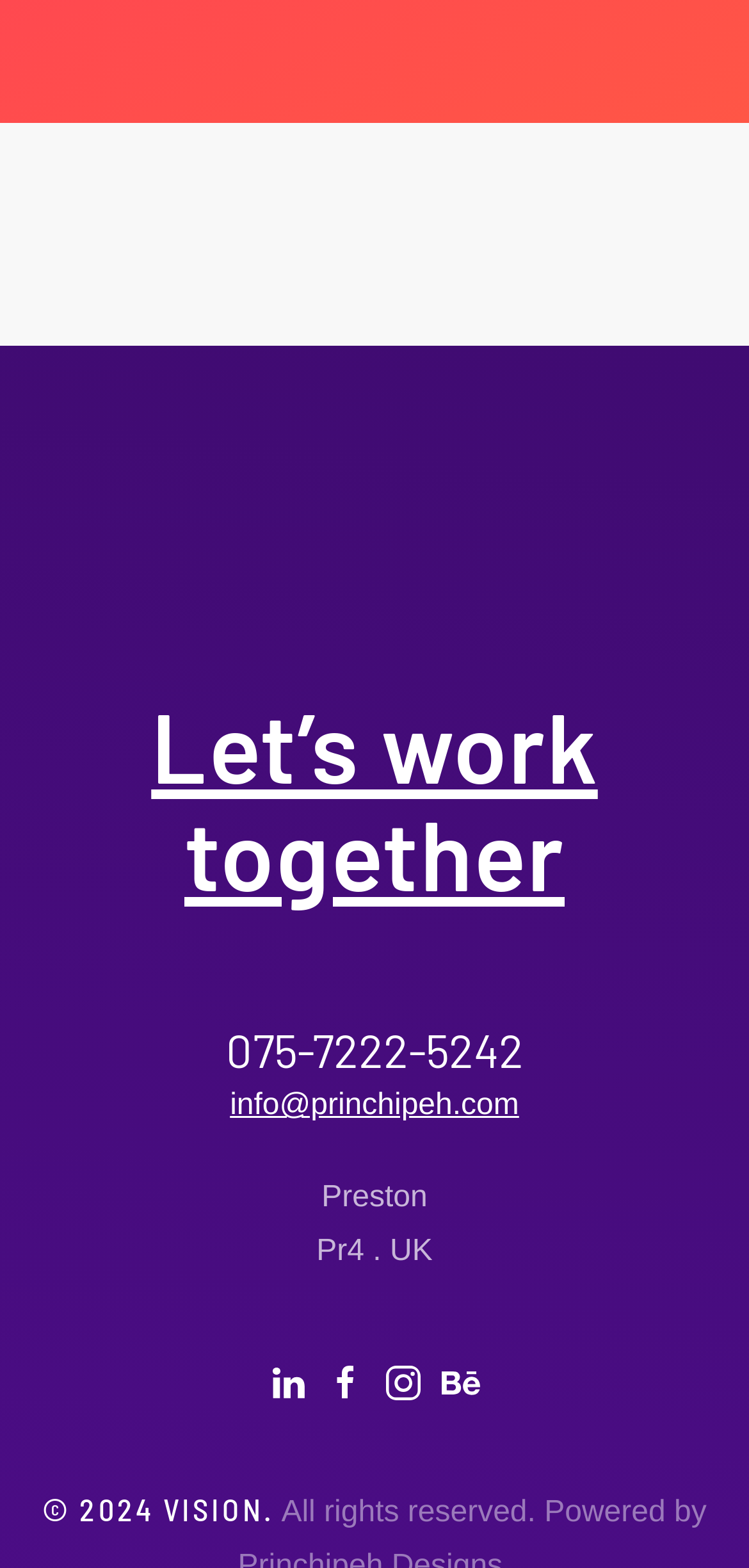Given the webpage screenshot, identify the bounding box of the UI element that matches this description: "Let’s work together".

[0.202, 0.437, 0.798, 0.58]